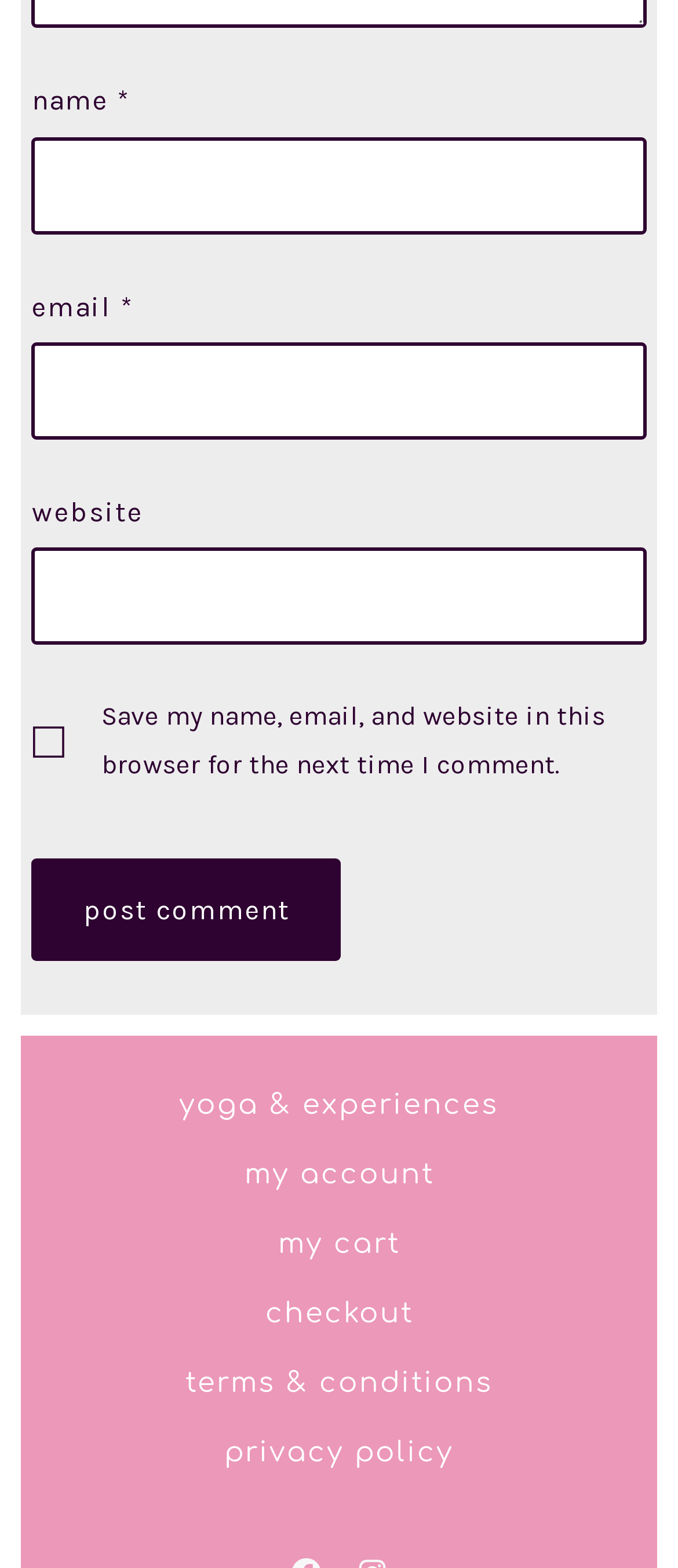How many links are in the footer menu?
Use the image to answer the question with a single word or phrase.

6